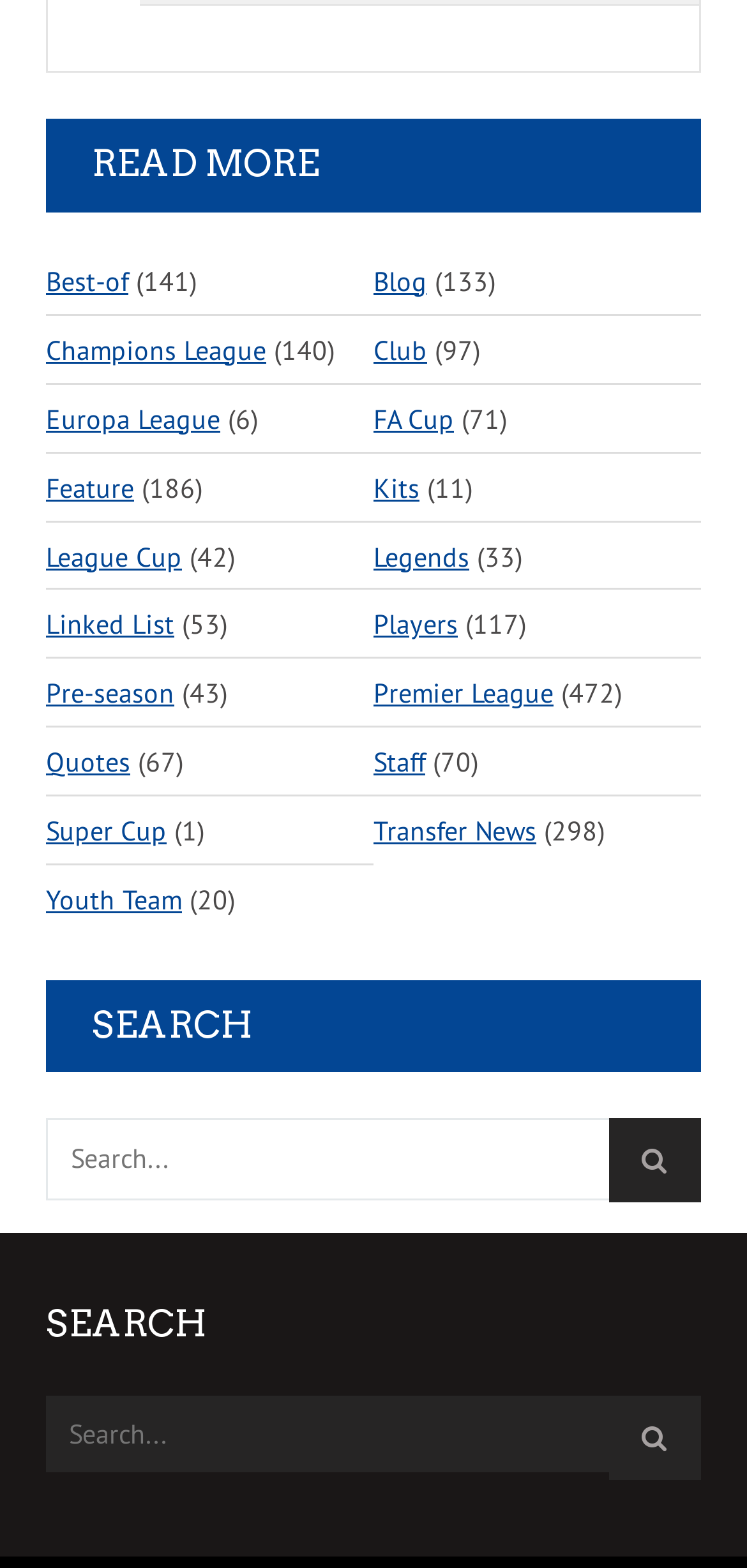Identify the bounding box coordinates for the region to click in order to carry out this instruction: "Click on the 'Players' link". Provide the coordinates using four float numbers between 0 and 1, formatted as [left, top, right, bottom].

[0.5, 0.377, 0.613, 0.421]